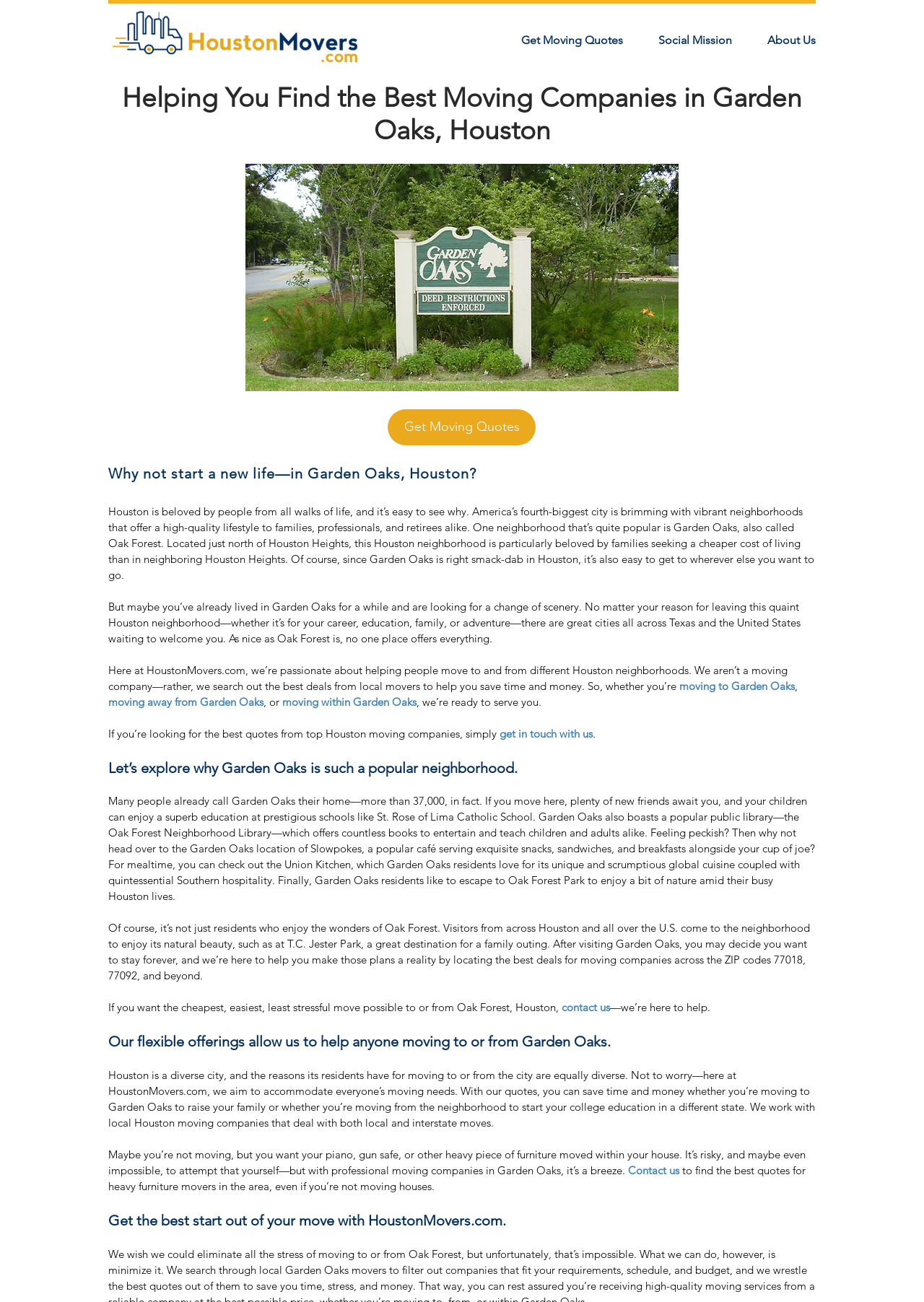Pinpoint the bounding box coordinates of the clickable area needed to execute the instruction: "Click the 'Contact us' link". The coordinates should be specified as four float numbers between 0 and 1, i.e., [left, top, right, bottom].

[0.68, 0.895, 0.735, 0.904]